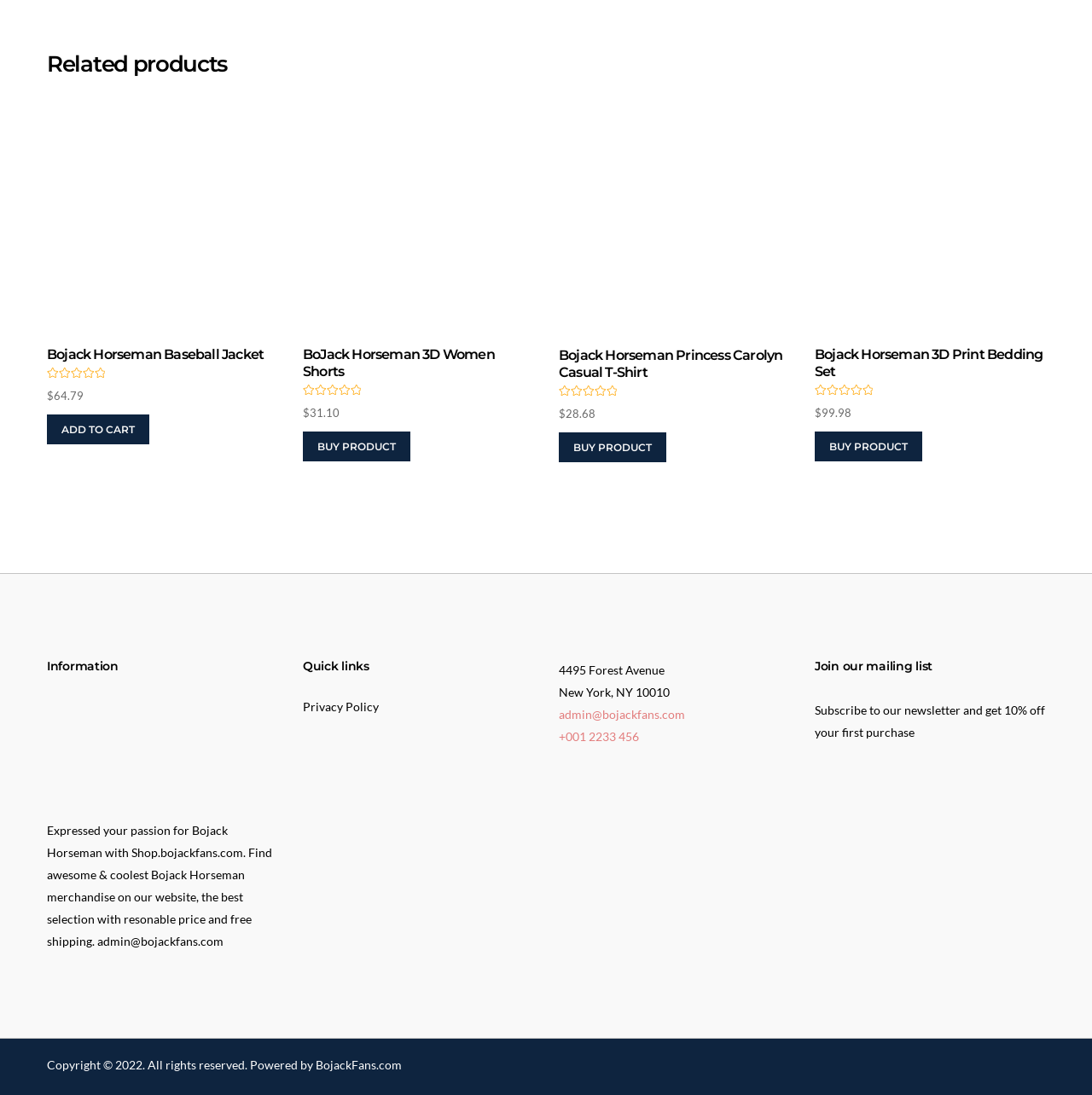Determine the bounding box coordinates of the clickable element to achieve the following action: 'Subscribe to our newsletter'. Provide the coordinates as four float values between 0 and 1, formatted as [left, top, right, bottom].

[0.746, 0.642, 0.957, 0.675]